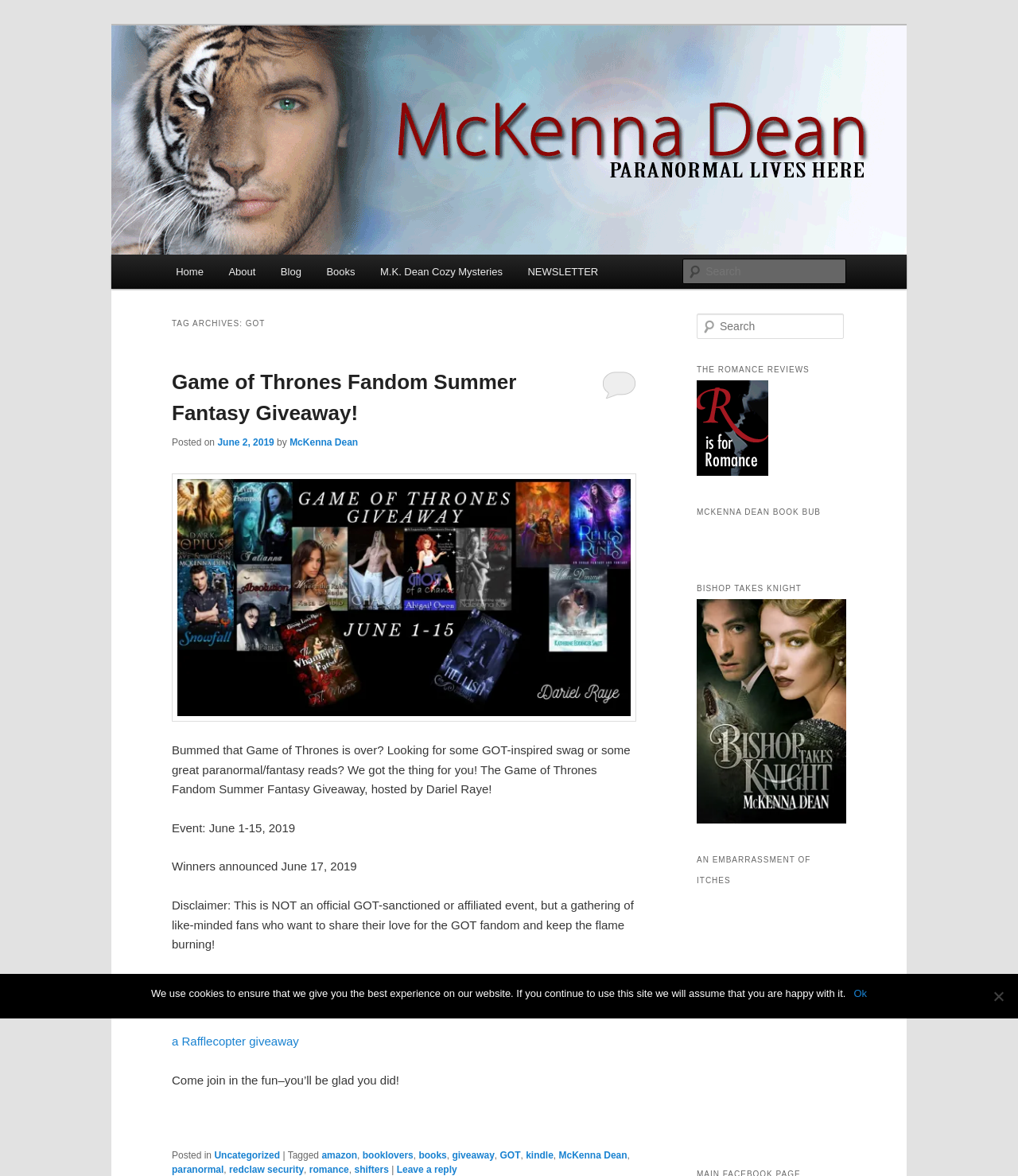Identify the bounding box coordinates for the region of the element that should be clicked to carry out the instruction: "Check out the main event page". The bounding box coordinates should be four float numbers between 0 and 1, i.e., [left, top, right, bottom].

[0.334, 0.83, 0.358, 0.841]